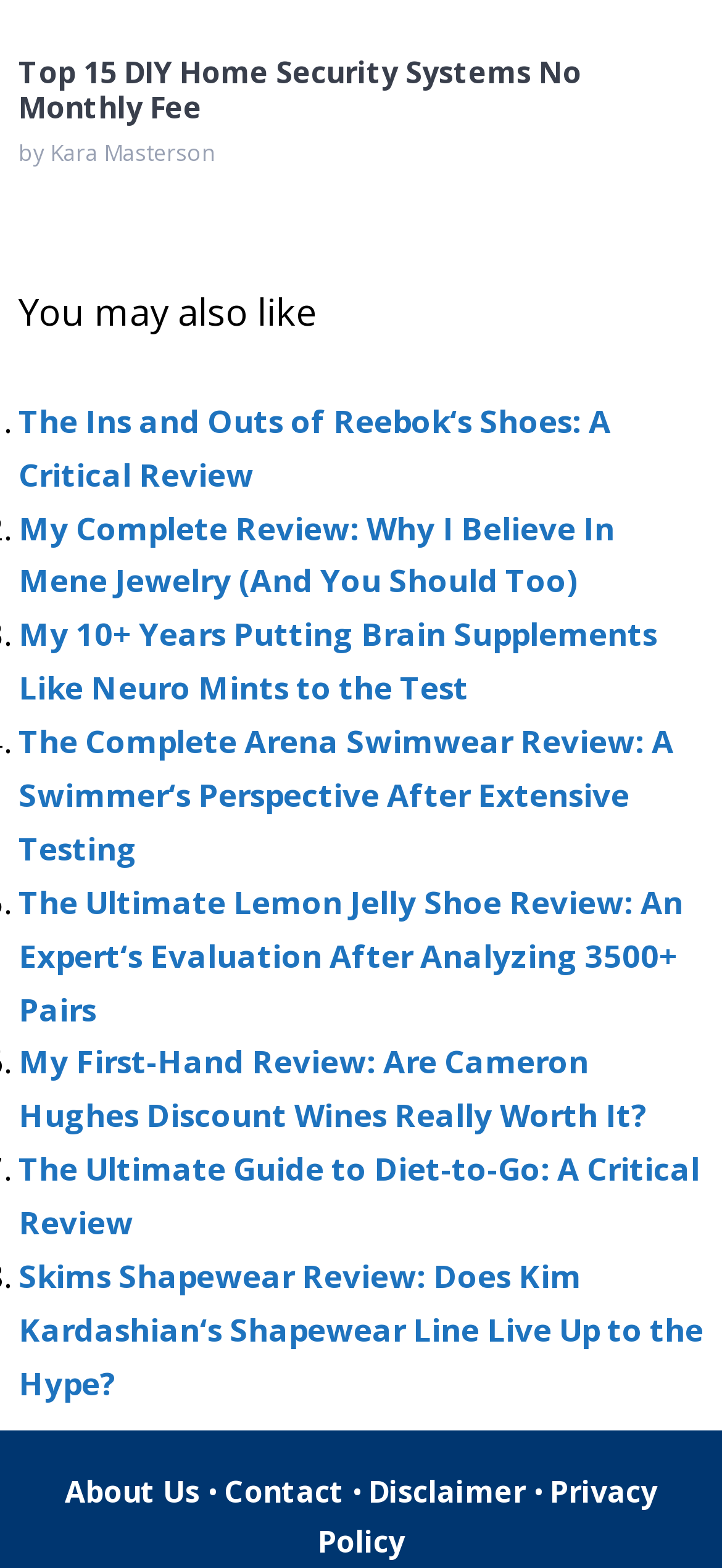Respond to the question below with a single word or phrase: What is the title of the first article?

The Ins and Outs of Reebok‘s Shoes